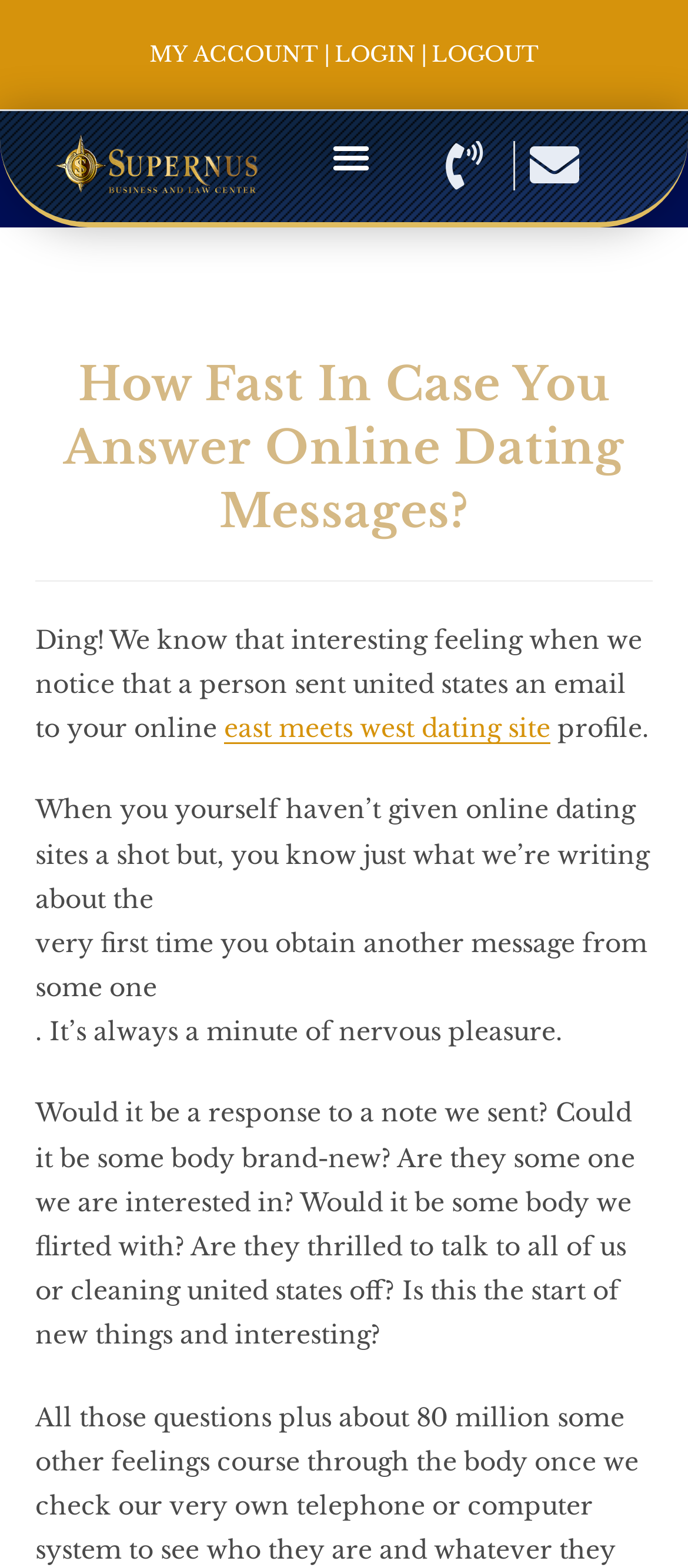Using the given element description, provide the bounding box coordinates (top-left x, top-left y, bottom-right x, bottom-right y) for the corresponding UI element in the screenshot: east meets west dating site

[0.326, 0.454, 0.8, 0.475]